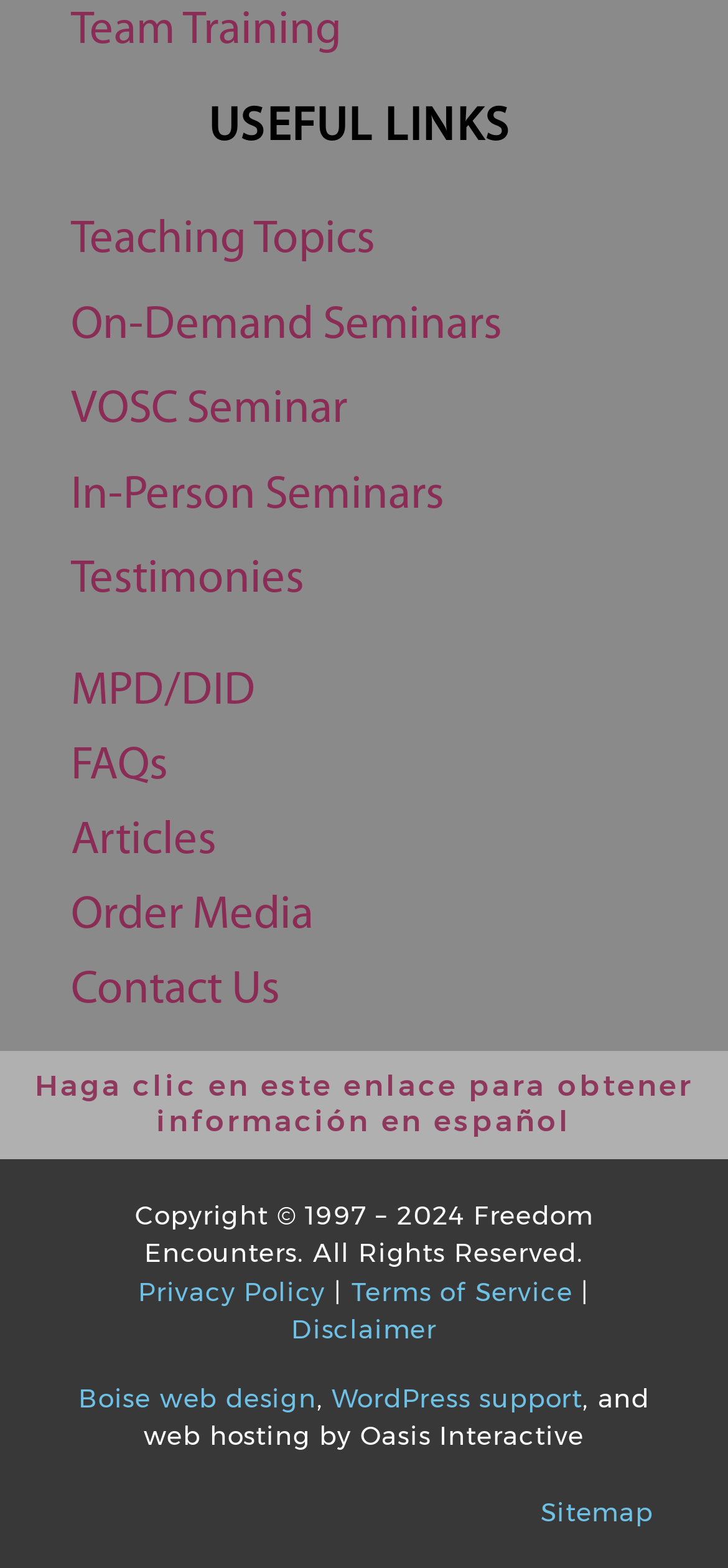How many links are under 'USEFUL LINKS'?
We need a detailed and meticulous answer to the question.

I counted the number of links under the 'USEFUL LINKS' heading, which are 'Teaching Topics', 'On-Demand Seminars', 'VOSC Seminar', 'In-Person Seminars', 'Testimonies', 'MPD/DID', 'FAQs', 'Articles', 'Order Media', 'Contact Us'.